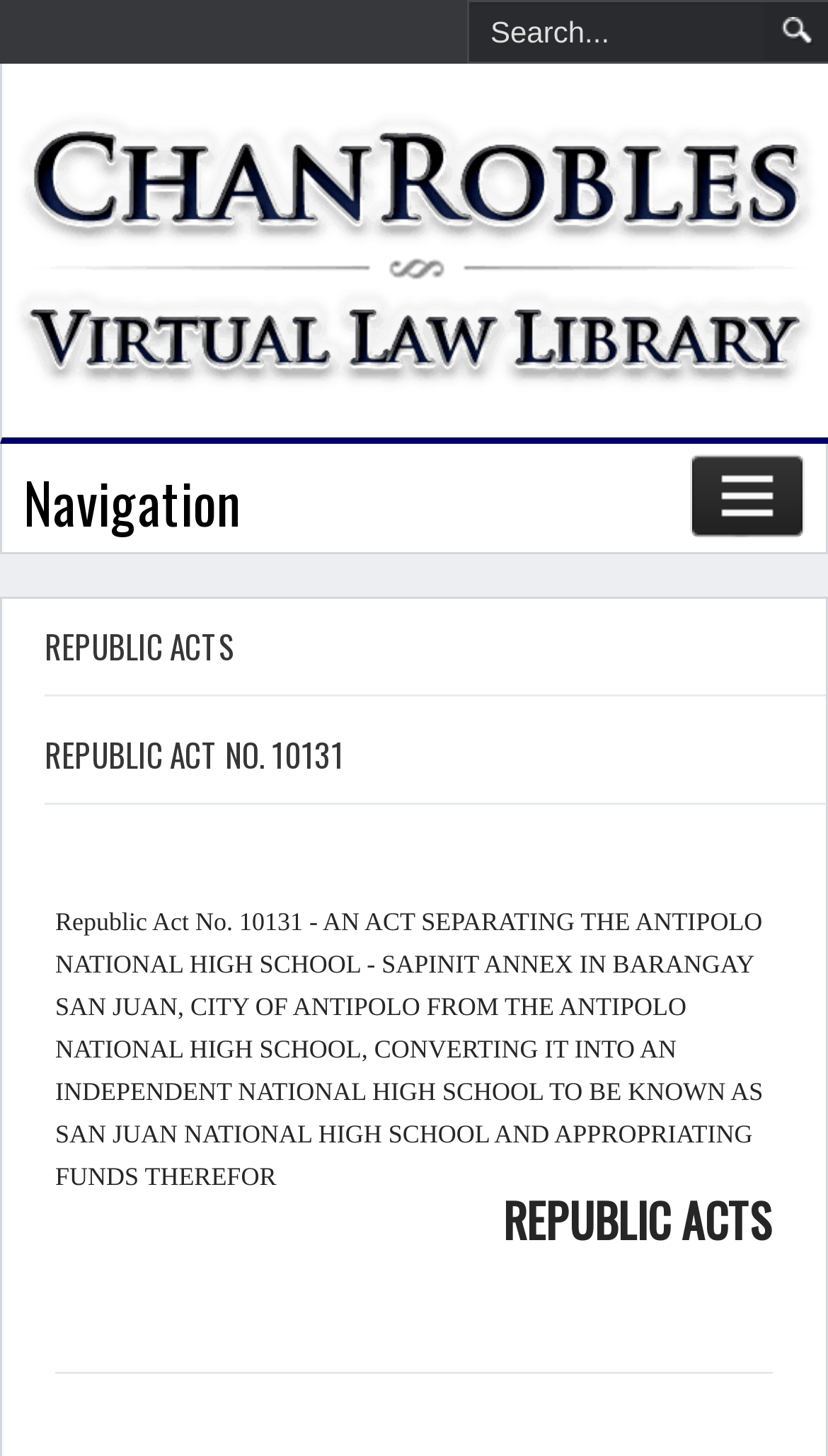Explain the contents of the webpage comprehensively.

The webpage is about Republic Act No. 10131. At the top, there is a search bar with a placeholder text "Search..." and a button next to it, taking up about a quarter of the screen width. Below the search bar, there is a navigation section with a heading "Navigation" on the left side of the page. 

On the right side of the page, there is a section with a heading "REPUBLIC ACTS" in a larger font size. Below this heading, there is another heading "REPUBLIC ACT NO. 10131" with a link to the same title. 

The main content of the page is a long paragraph of text describing Republic Act No. 10131, which is an act separating the Antipolo National High School - Sapinit Annex in Barangay San Juan, City of Antipolo from the Antipolo National High School, converting it into an independent national high school to be known as San Juan National High School and appropriating funds therefor. This text takes up most of the page's content area.

At the bottom of the page, there is another heading "REPUBLIC ACTS" and a horizontal separator line below it.